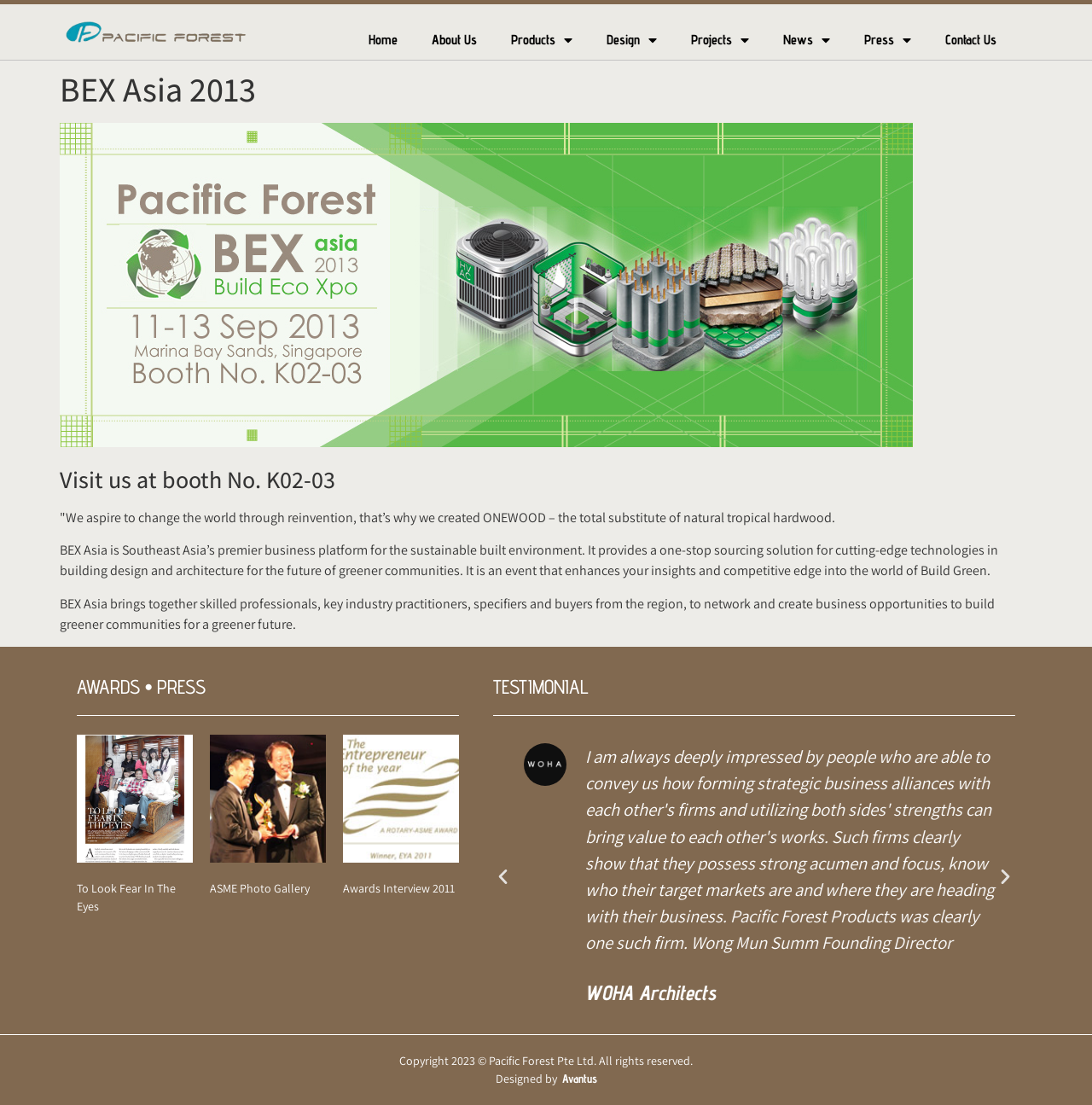Please specify the bounding box coordinates of the clickable region to carry out the following instruction: "View the About Us page". The coordinates should be four float numbers between 0 and 1, in the format [left, top, right, bottom].

[0.38, 0.019, 0.452, 0.054]